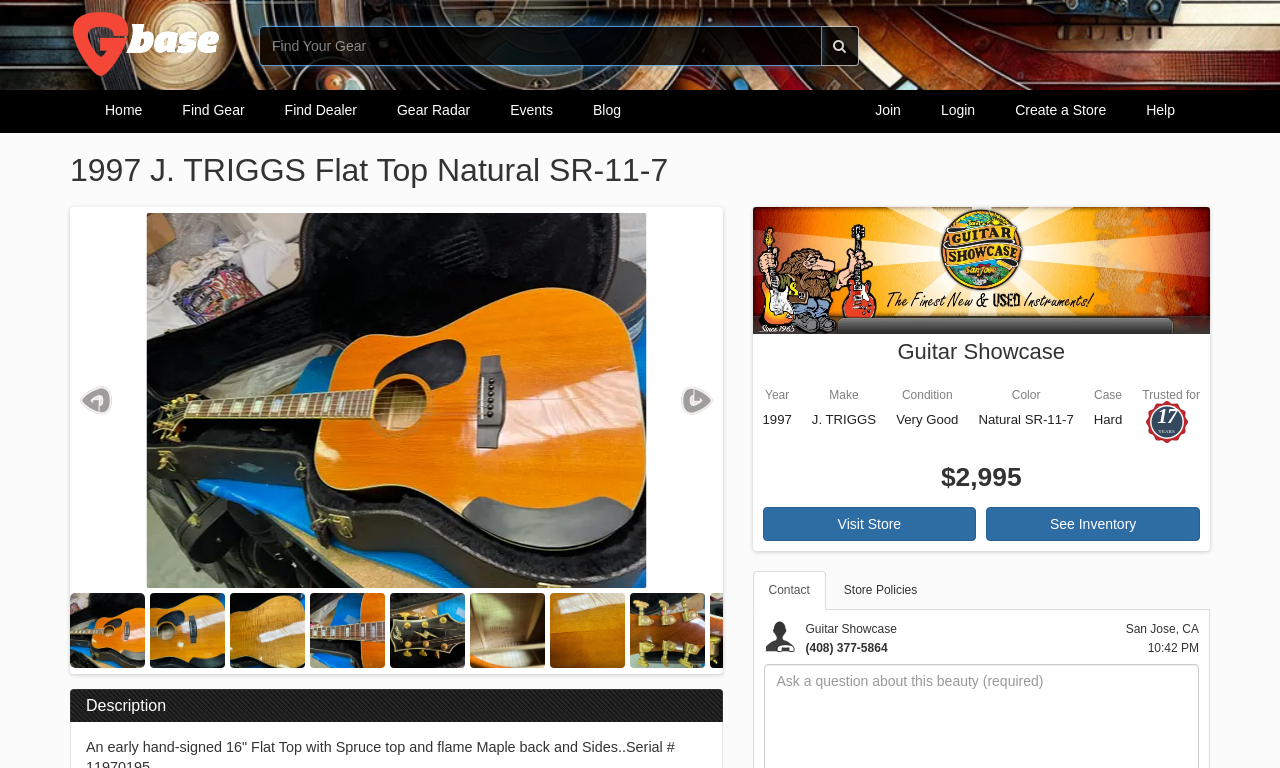Locate the bounding box of the UI element described by: "aria-label="Search" name="q" placeholder="Find Your Gear"" in the given webpage screenshot.

[0.202, 0.034, 0.642, 0.086]